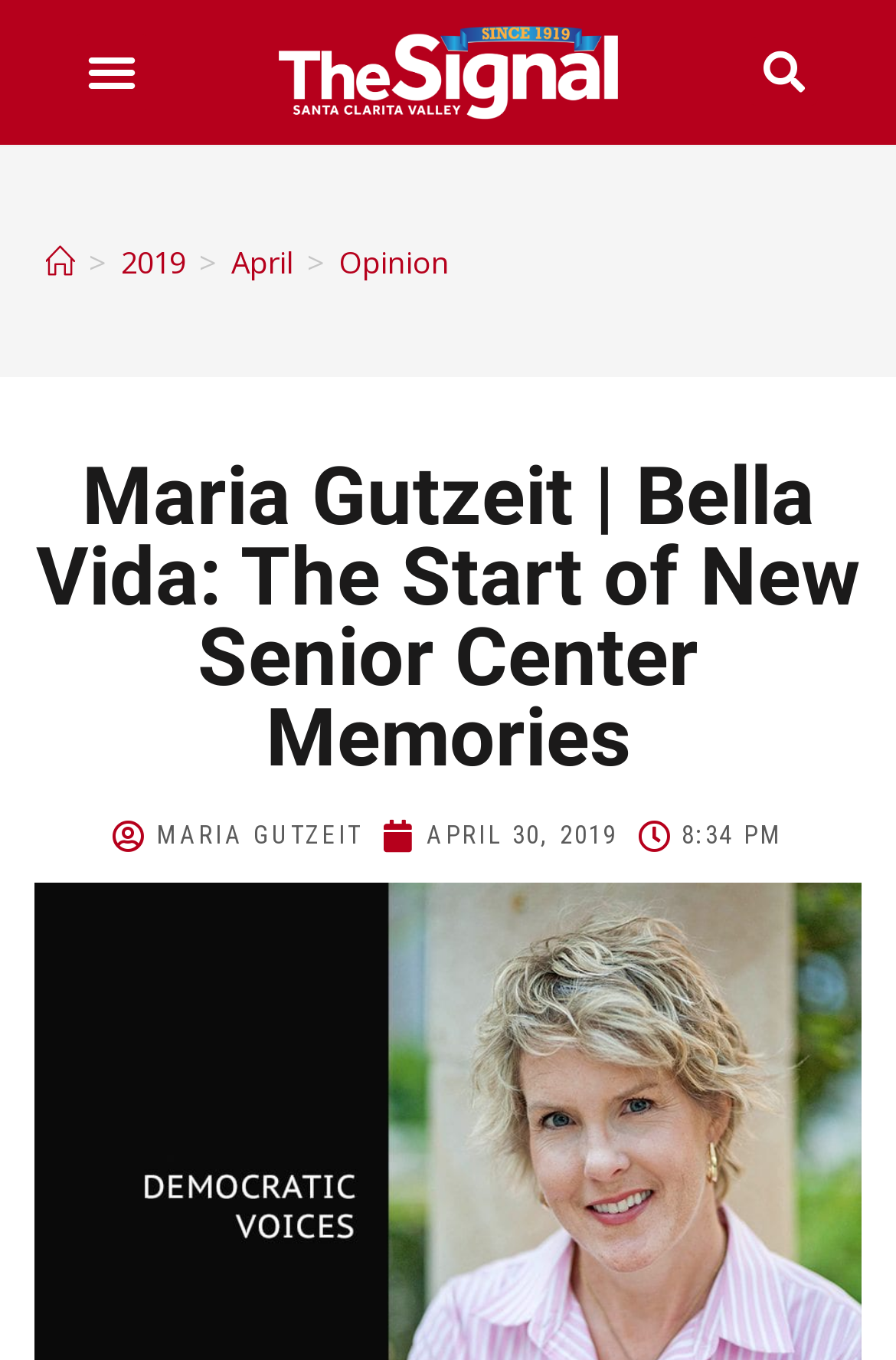Using the image as a reference, answer the following question in as much detail as possible:
What is the time of the article?

I found the time of the article by looking at the time element with the text '8:34 PM' which is located at [0.76, 0.603, 0.874, 0.625]. This suggests that the article was published at 8:34 PM.